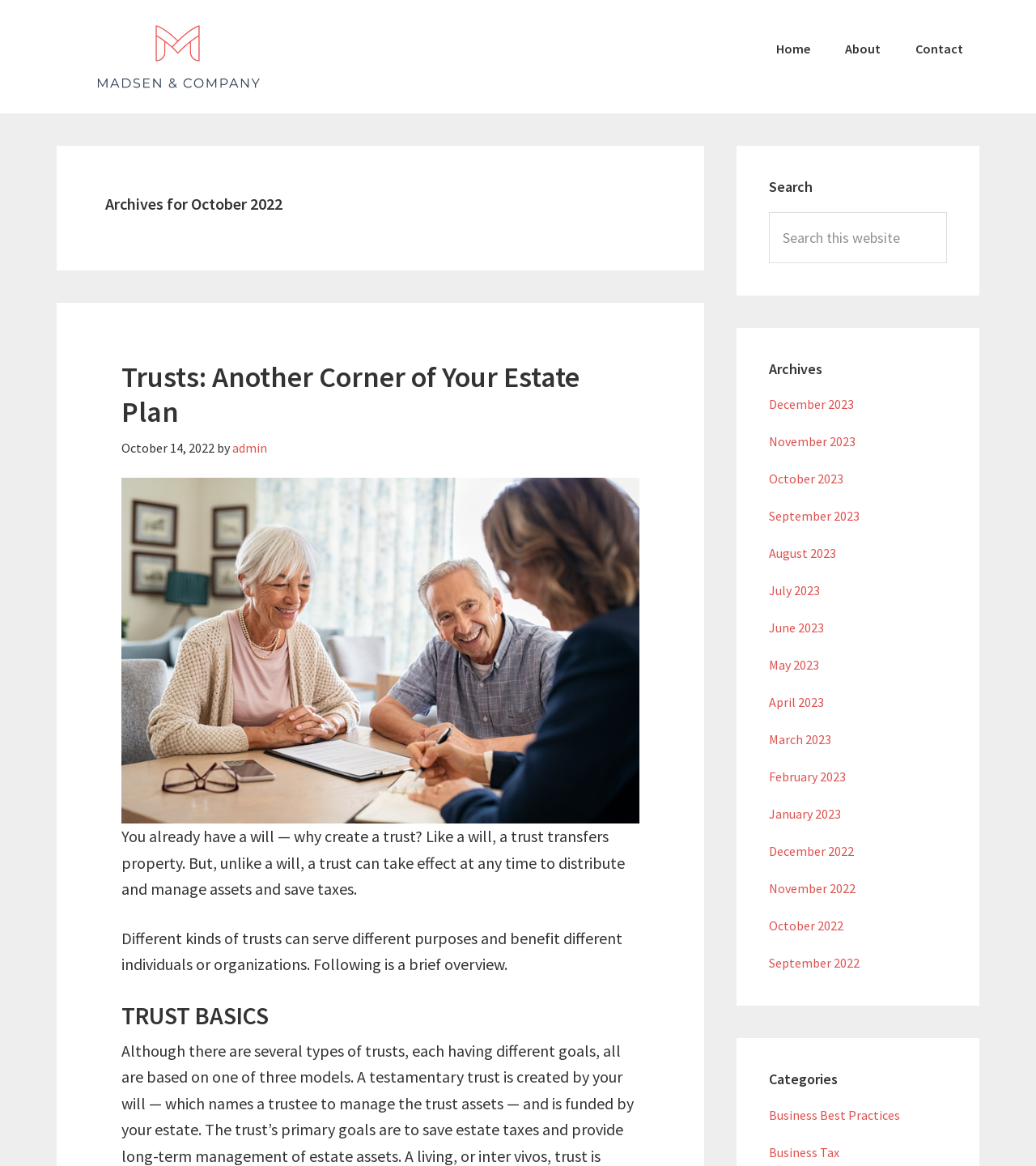Please indicate the bounding box coordinates for the clickable area to complete the following task: "Go to 'Home'". The coordinates should be specified as four float numbers between 0 and 1, i.e., [left, top, right, bottom].

[0.734, 0.014, 0.798, 0.069]